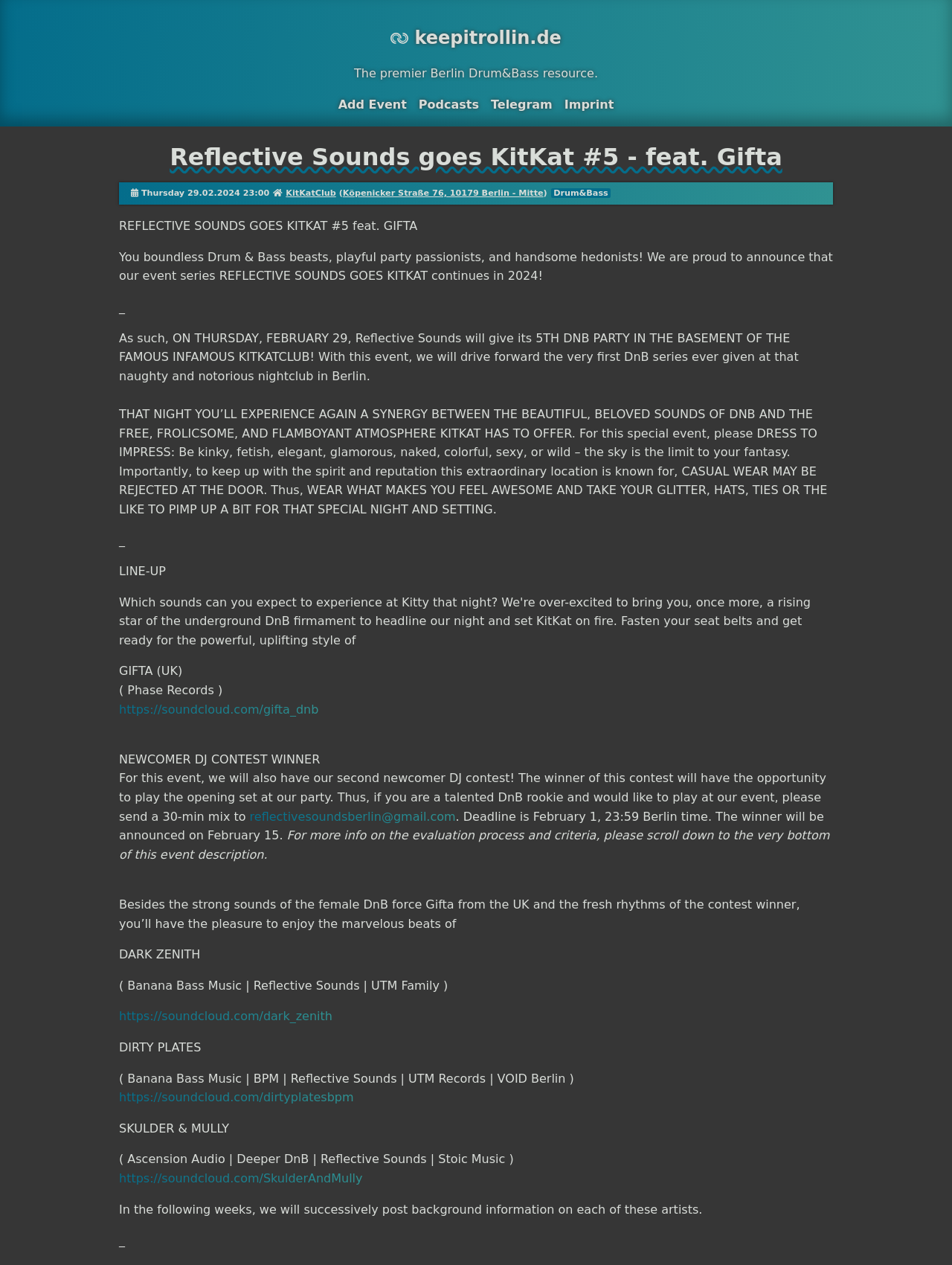Using the provided element description: "Home", identify the bounding box coordinates. The coordinates should be four floats between 0 and 1 in the order [left, top, right, bottom].

None